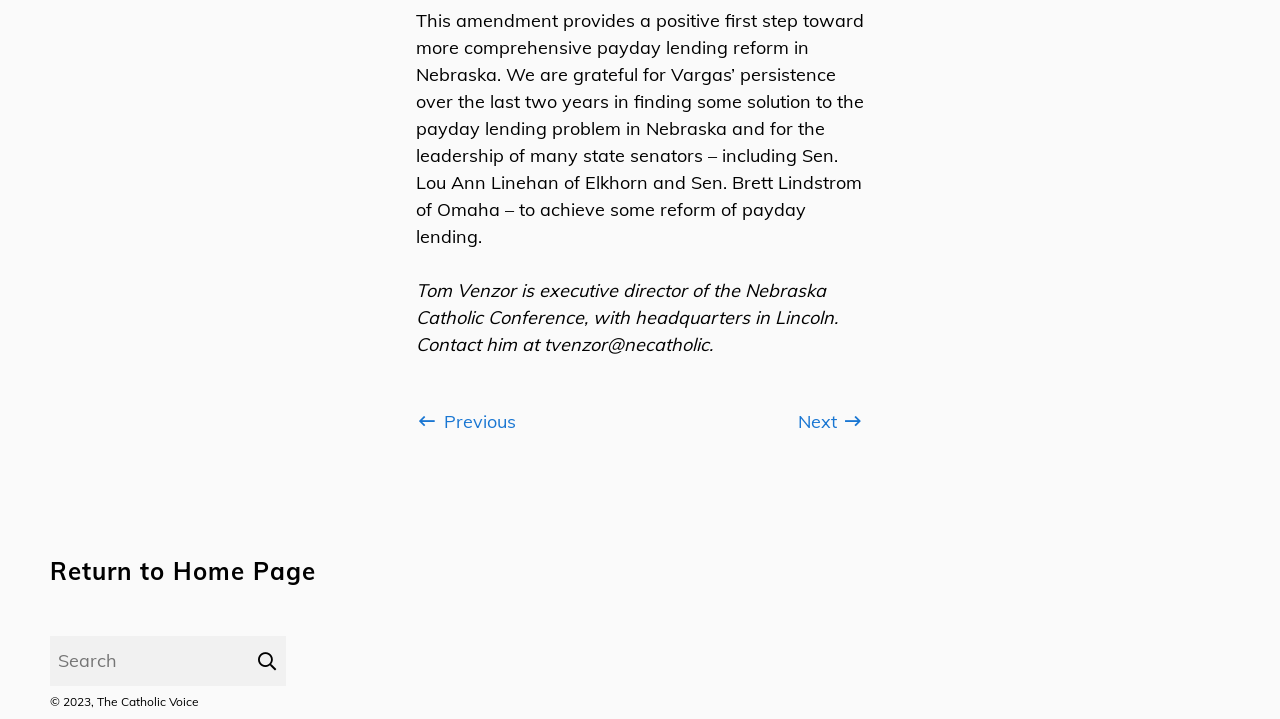What is the author's position?
Based on the screenshot, provide your answer in one word or phrase.

Executive Director